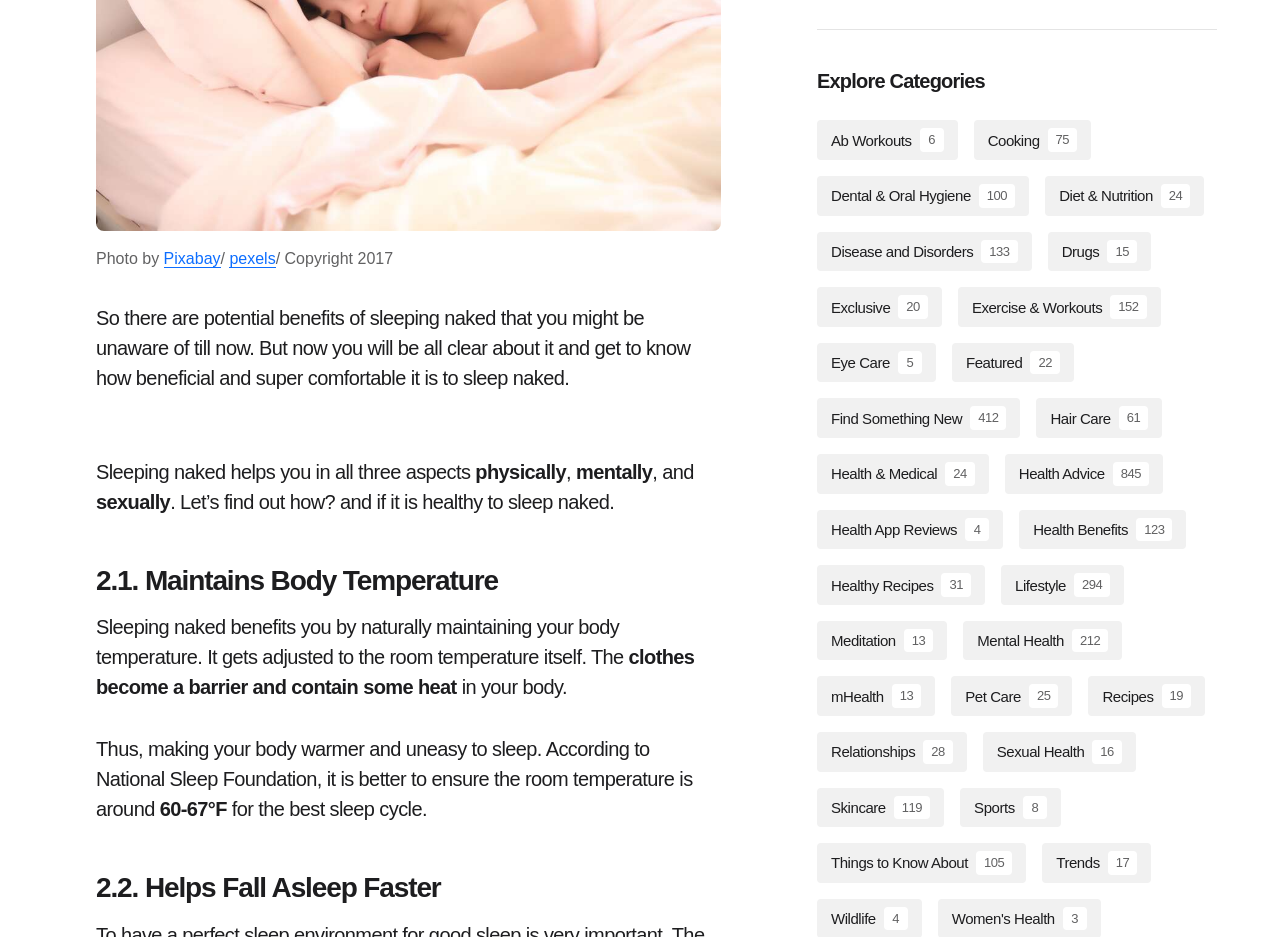Please specify the bounding box coordinates of the clickable region to carry out the following instruction: "Go to the HOME page". The coordinates should be four float numbers between 0 and 1, in the format [left, top, right, bottom].

None